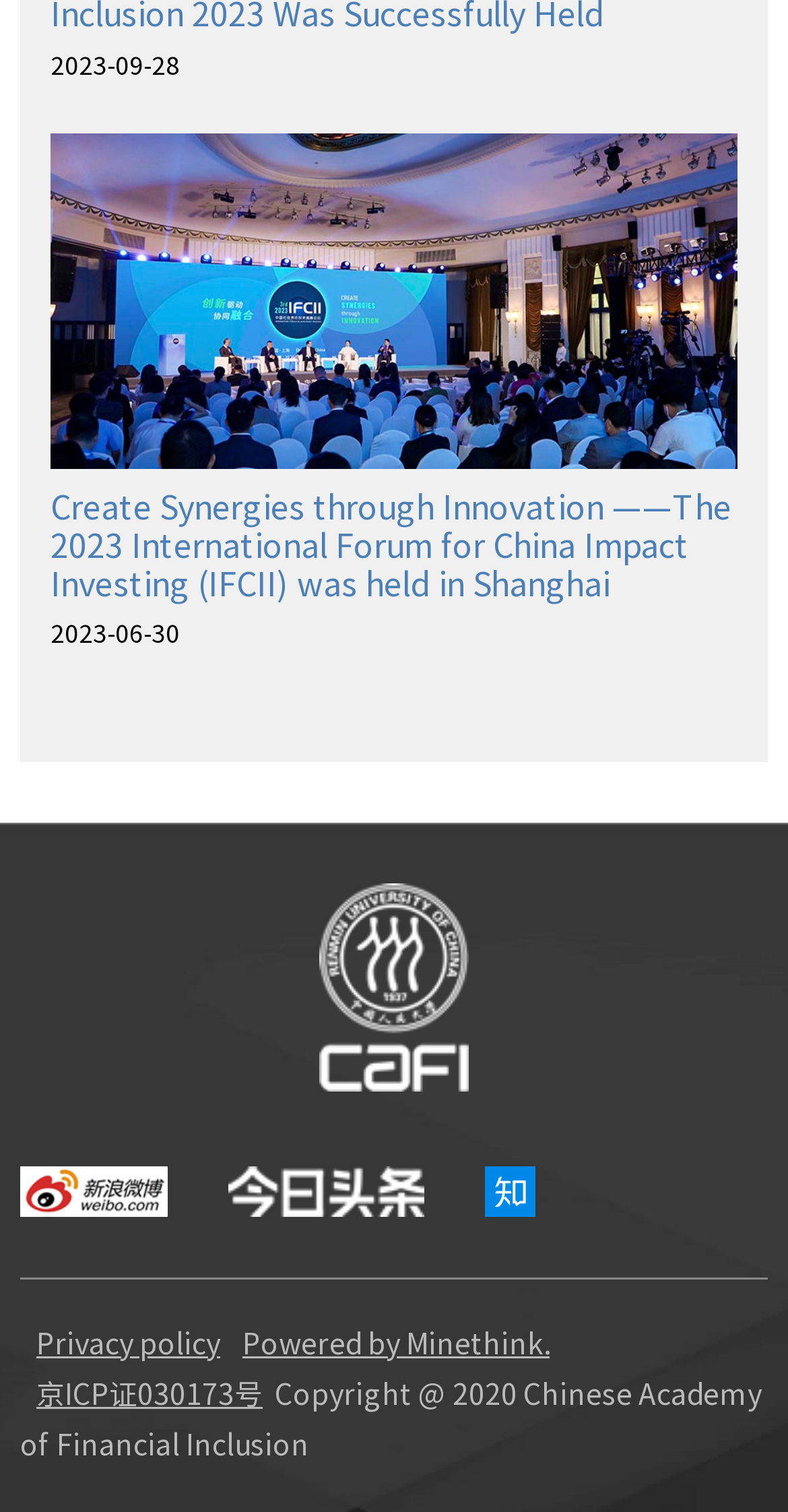Answer the question with a brief word or phrase:
What is the text of the second link from the top?

Create Synergies through Innovation ——The 2023 International Forum for China Impact Investing (IFCII) was held in Shanghai